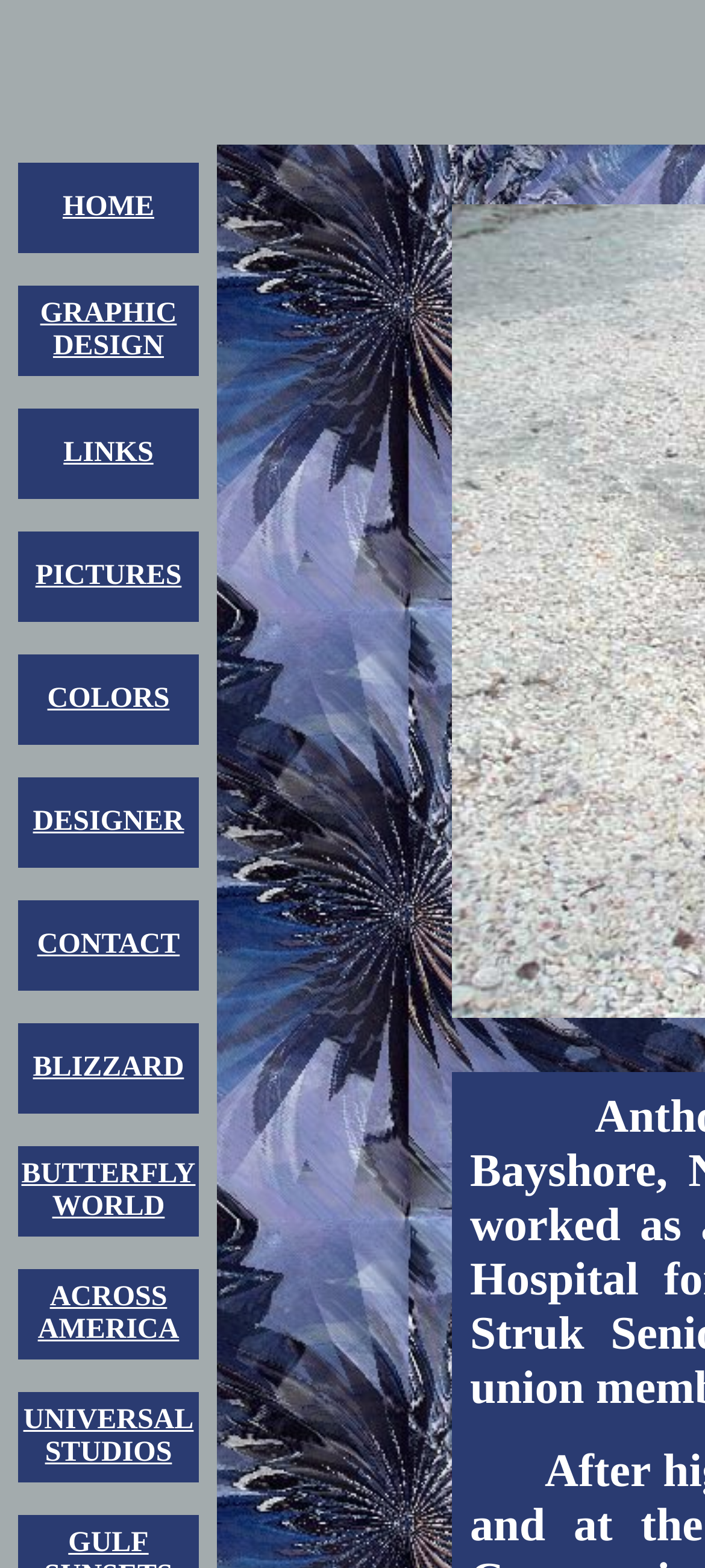Are the menu items arranged horizontally or vertically?
Provide a detailed and well-explained answer to the question.

By analyzing the y1 and y2 coordinates of the bounding boxes, I can see that the menu items are arranged vertically, with each item below the previous one.